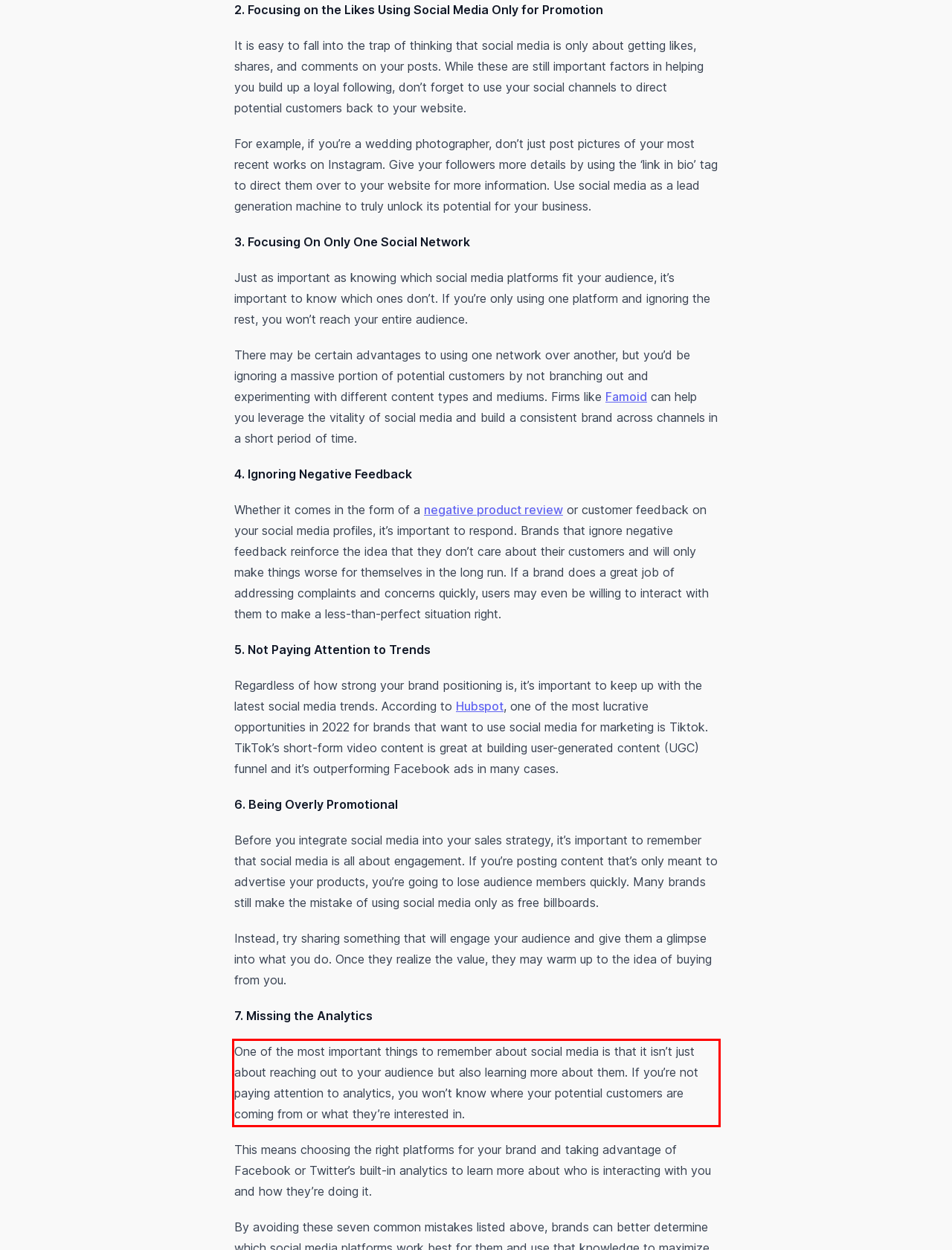Using the provided screenshot of a webpage, recognize and generate the text found within the red rectangle bounding box.

One of the most important things to remember about social media is that it isn’t just about reaching out to your audience but also learning more about them. If you’re not paying attention to analytics, you won’t know where your potential customers are coming from or what they’re interested in.